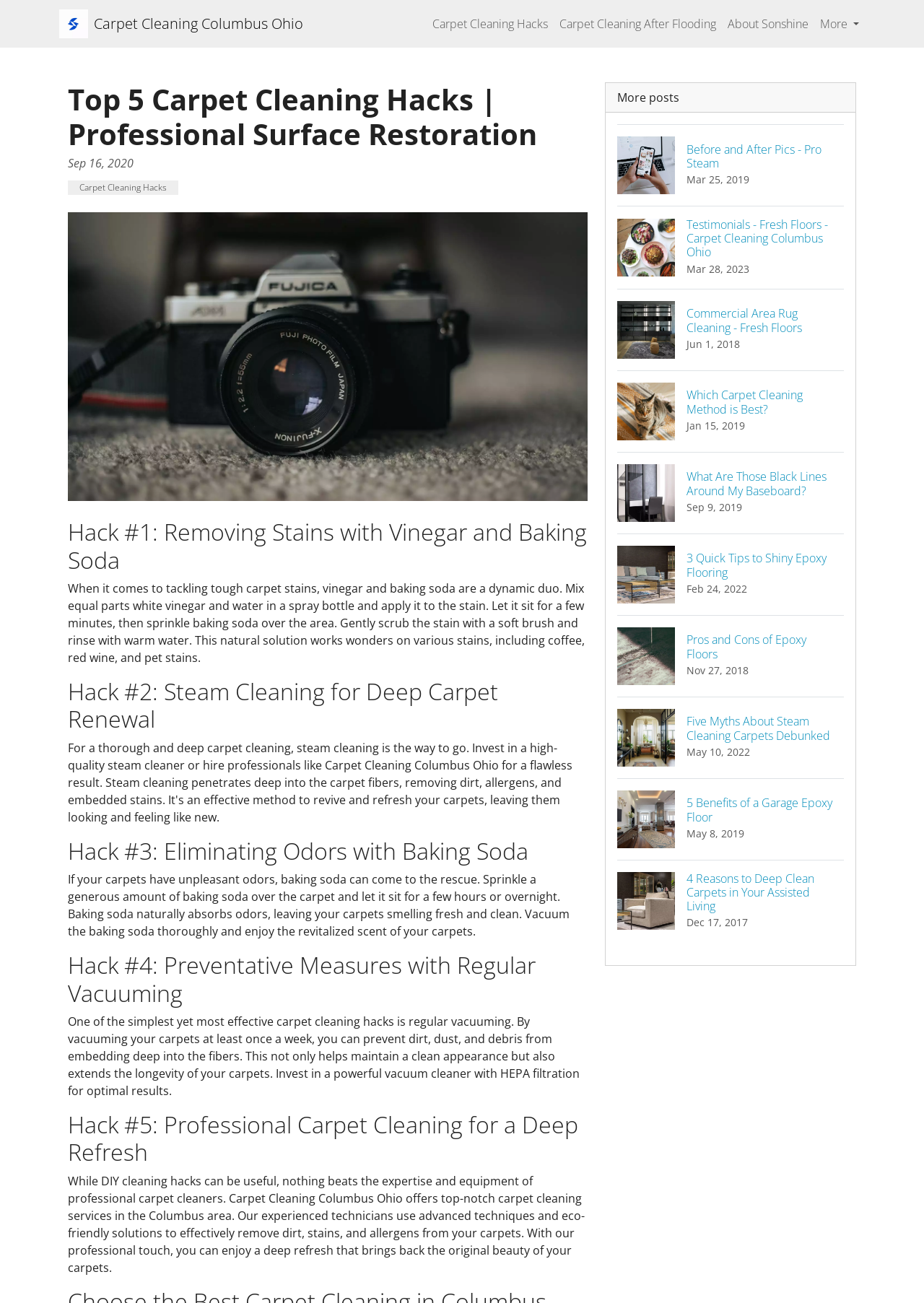What is the name of the city where the carpet cleaning service is located?
Make sure to answer the question with a detailed and comprehensive explanation.

I found the city name by looking at the logo link at the top of the page, which says 'Logo Carpet Cleaning Columbus Ohio'. This suggests that the carpet cleaning service is located in Columbus, Ohio.